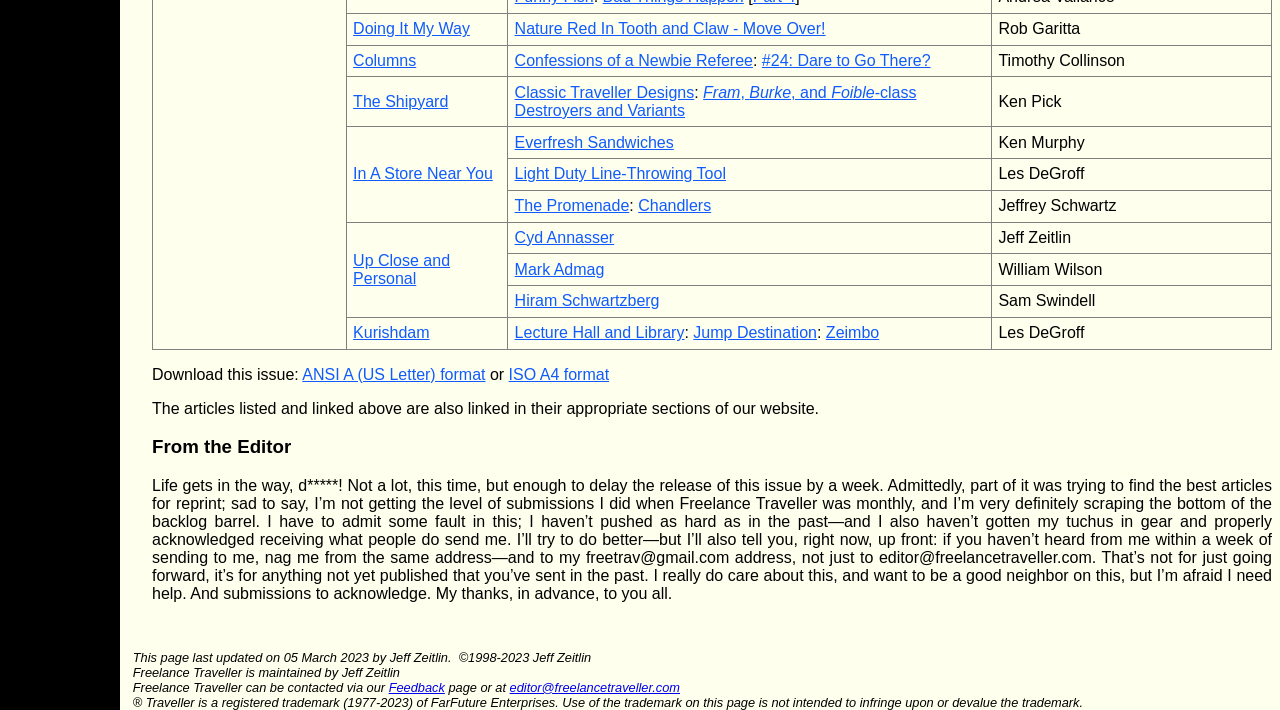Given the element description "Classic Traveller Designs" in the screenshot, predict the bounding box coordinates of that UI element.

[0.402, 0.118, 0.542, 0.142]